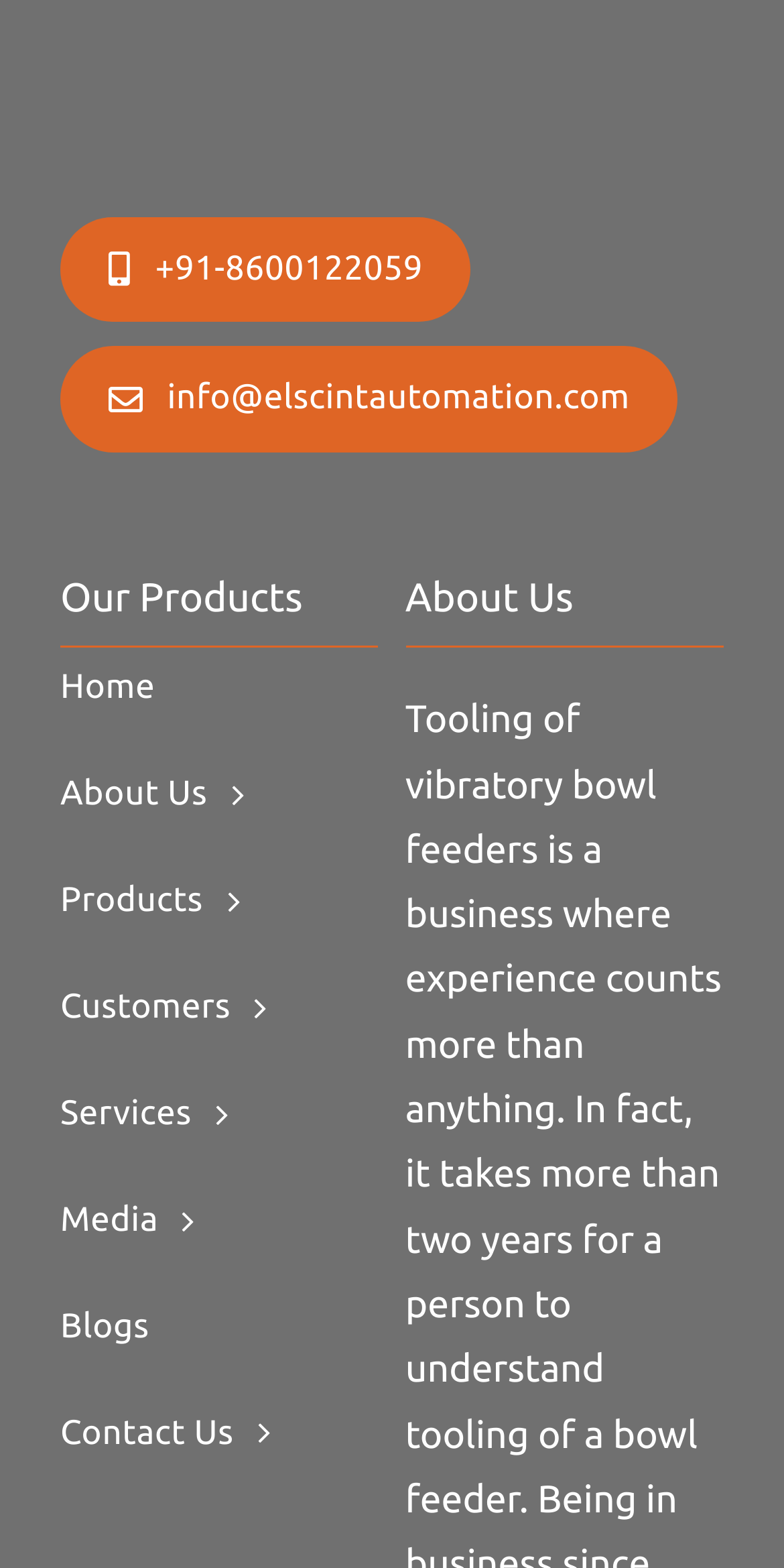Please determine the bounding box coordinates of the section I need to click to accomplish this instruction: "leave a reply".

None